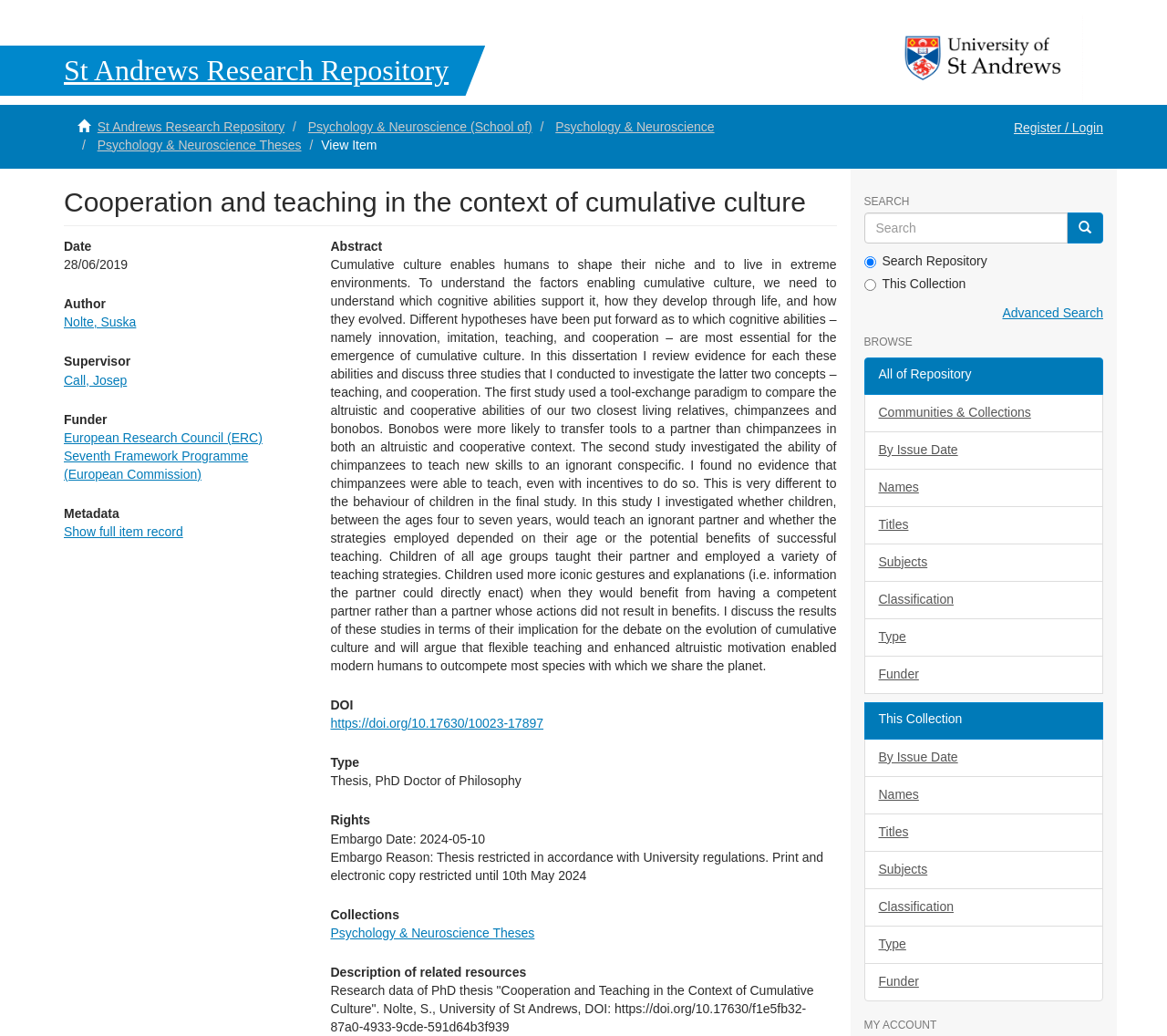Refer to the image and provide a thorough answer to this question:
What is the embargo date of the thesis?

I found the answer by looking at the section 'Rights' on the webpage, which is located below the DOI.